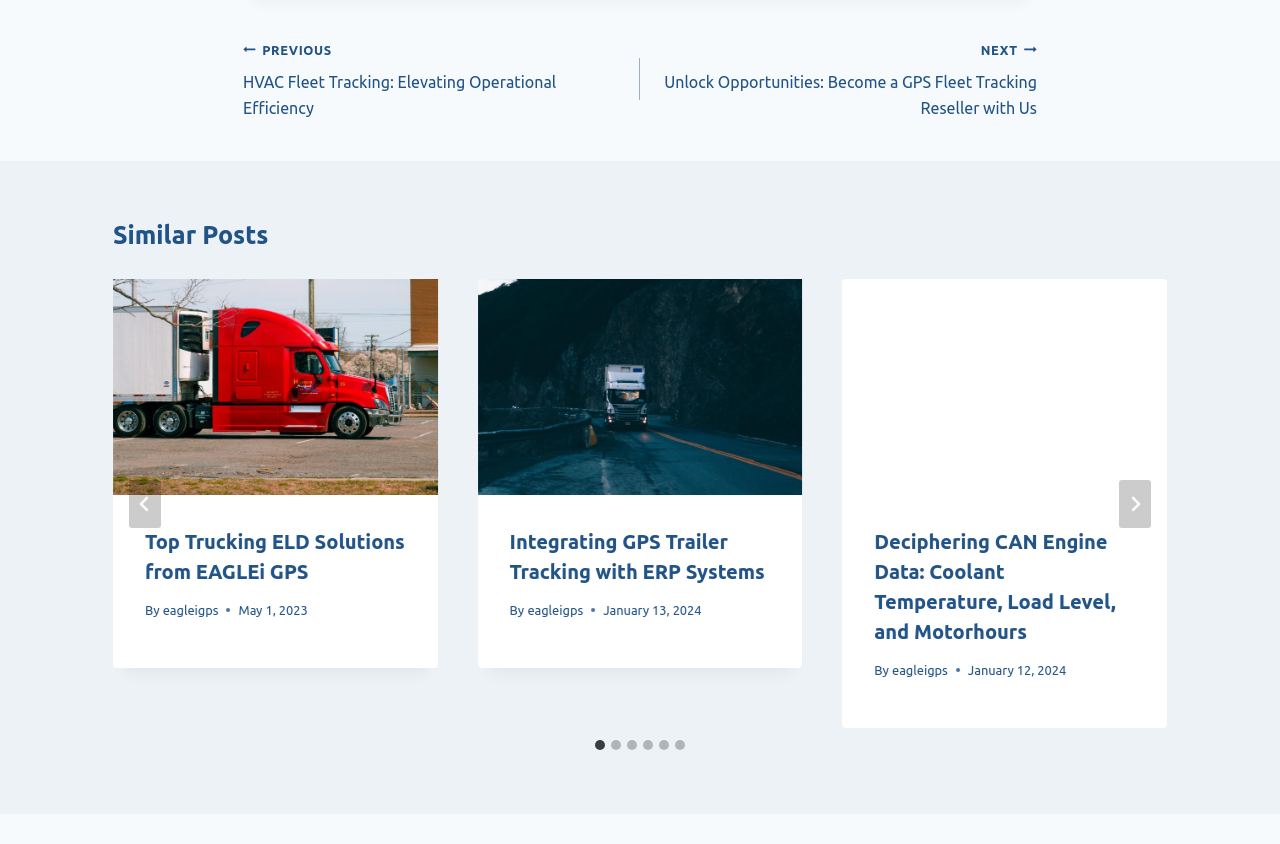Please specify the bounding box coordinates of the area that should be clicked to accomplish the following instruction: "Click on the 'Top Trucking ELD Solutions from EAGLEi GPS' article". The coordinates should consist of four float numbers between 0 and 1, i.e., [left, top, right, bottom].

[0.088, 0.33, 0.342, 0.792]